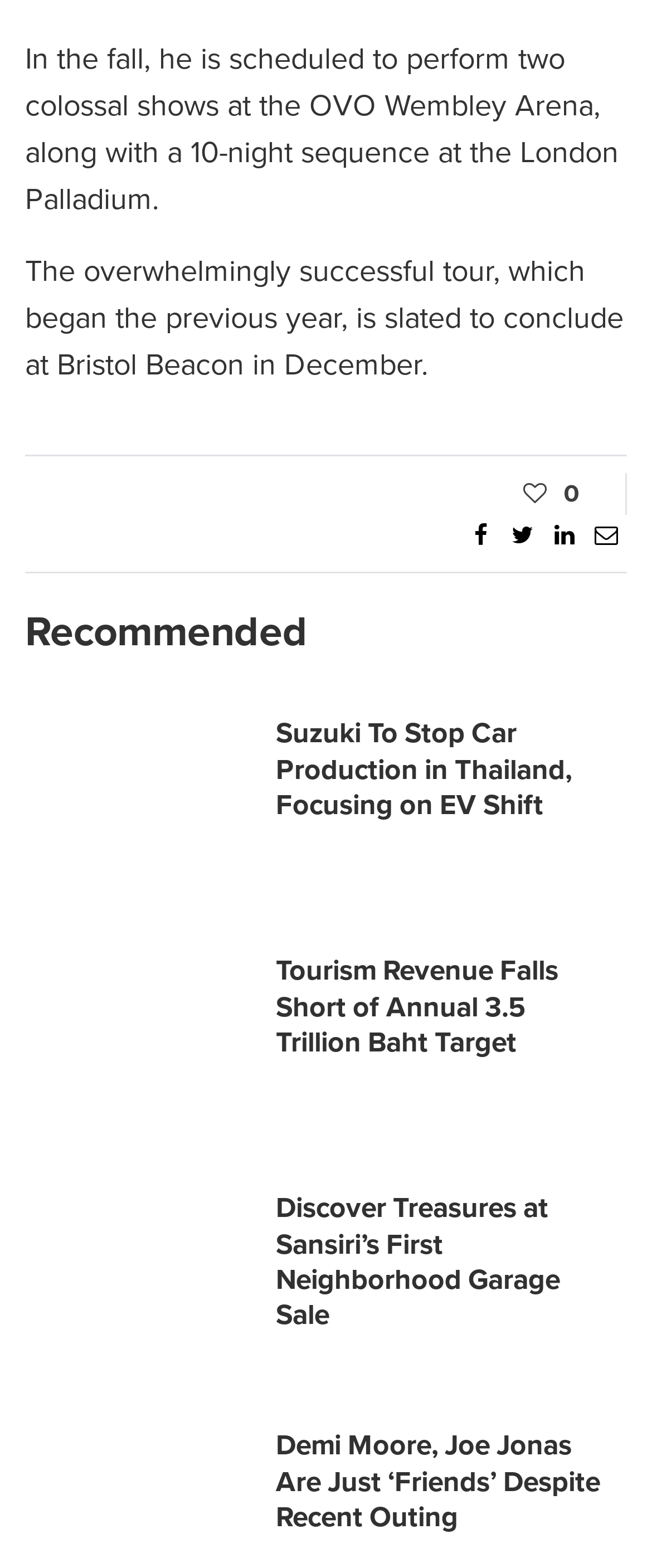Please reply with a single word or brief phrase to the question: 
How many links are there on the webpage?

10